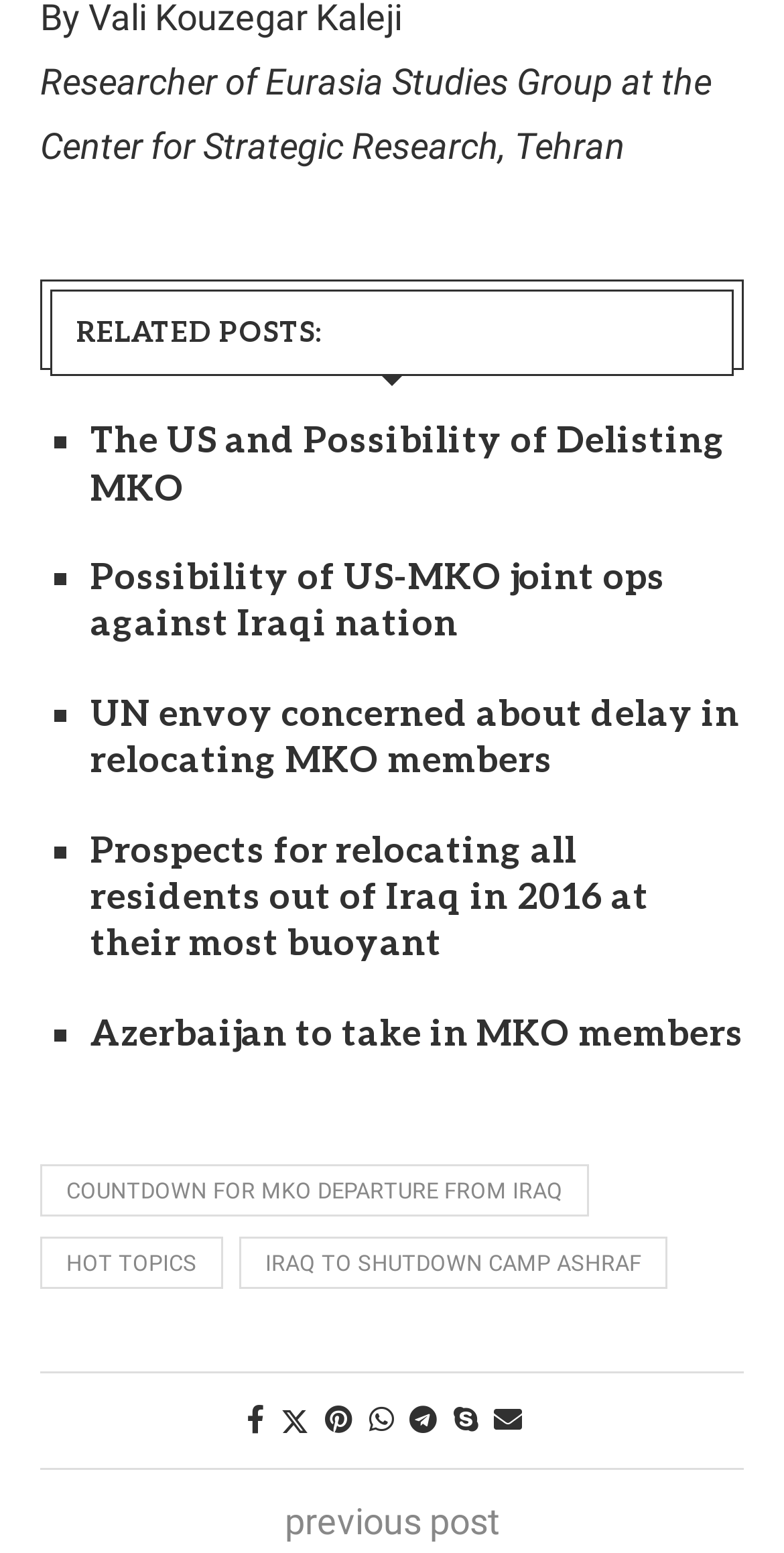Based on the element description, predict the bounding box coordinates (top-left x, top-left y, bottom-right x, bottom-right y) for the UI element in the screenshot: Hot Topics

[0.051, 0.797, 0.285, 0.831]